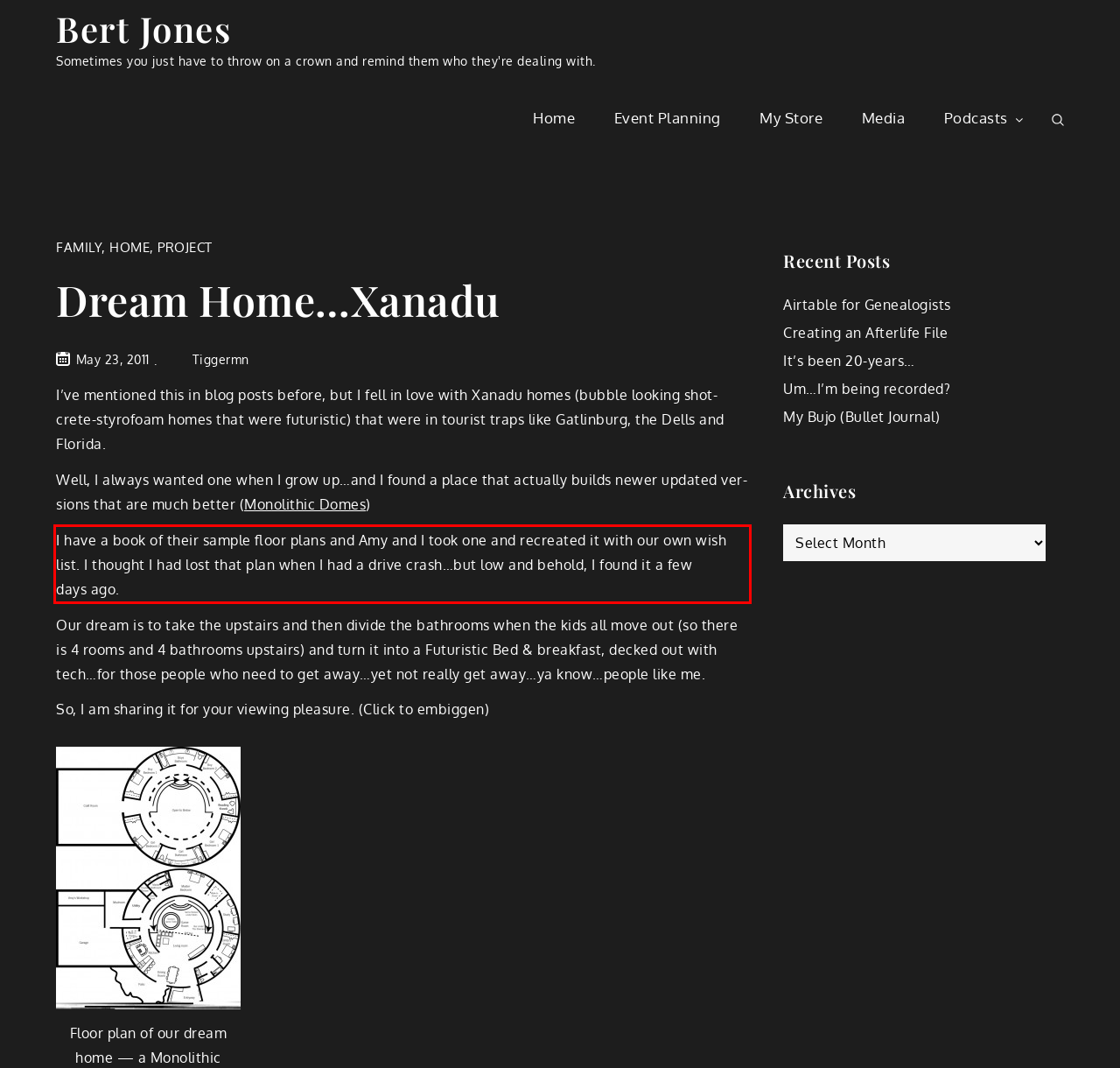Analyze the screenshot of the webpage that features a red bounding box and recognize the text content enclosed within this red bounding box.

I have a book of their sam­ple floor plans and Amy and I took one and recre­at­ed it with our own wish list. I thought I had lost that plan when I had a dri­ve crash…but low and behold, I found it a few days ago.